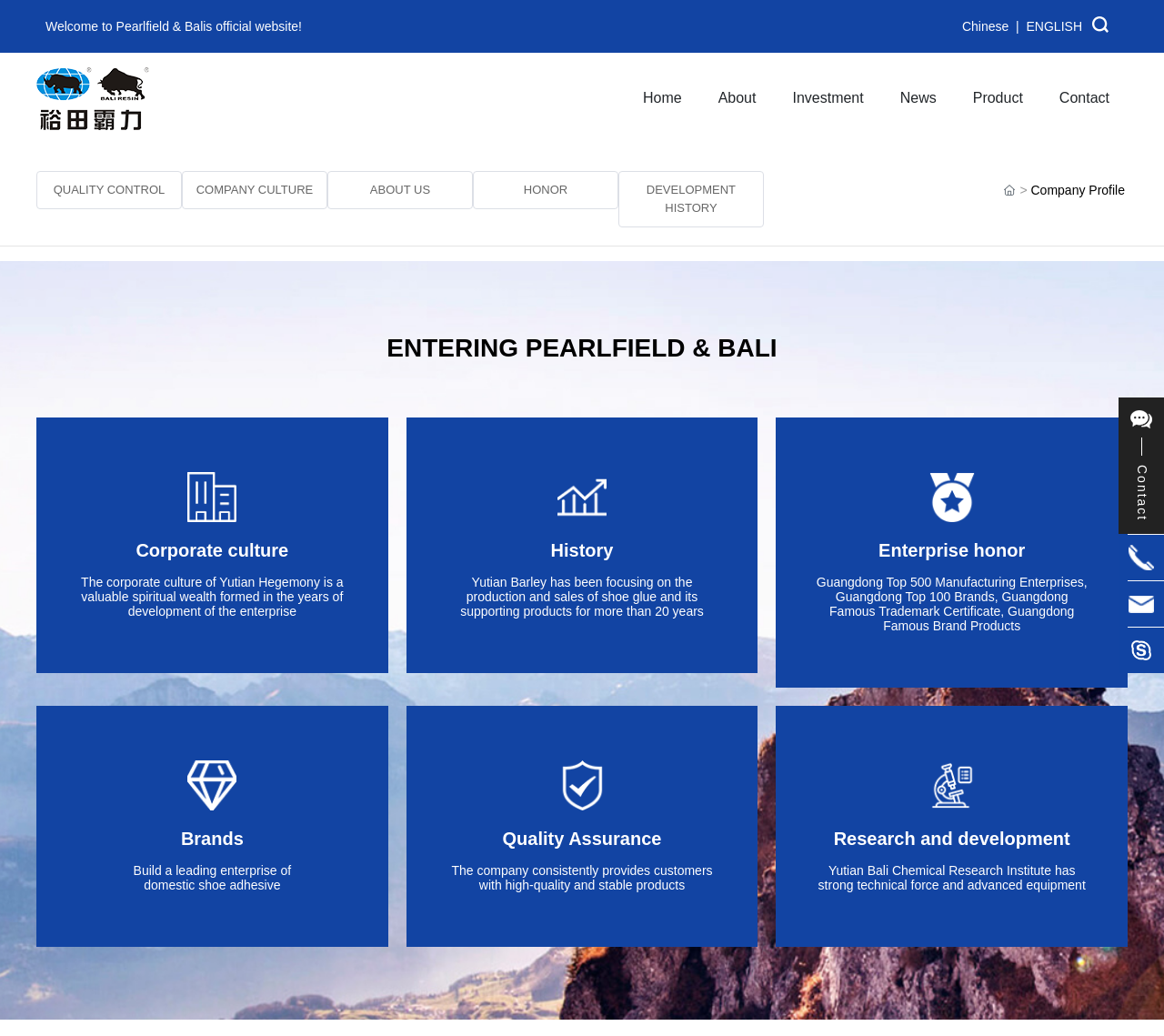Show me the bounding box coordinates of the clickable region to achieve the task as per the instruction: "Go to Home page".

[0.537, 0.051, 0.601, 0.139]